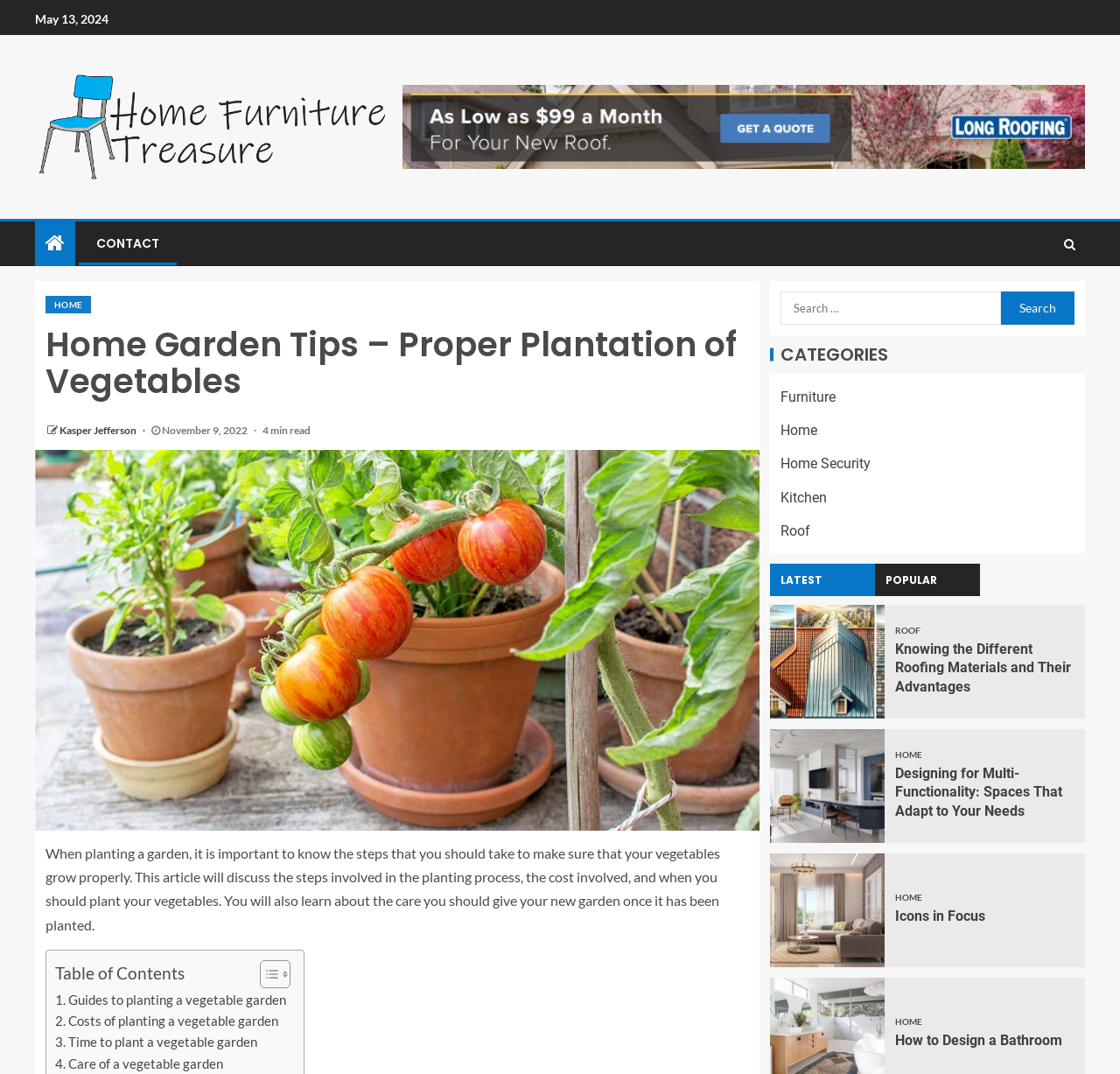Determine the bounding box coordinates of the clickable area required to perform the following instruction: "Read the article 'Home Garden Tips – Proper Plantation of Vegetables'". The coordinates should be represented as four float numbers between 0 and 1: [left, top, right, bottom].

[0.041, 0.304, 0.669, 0.372]